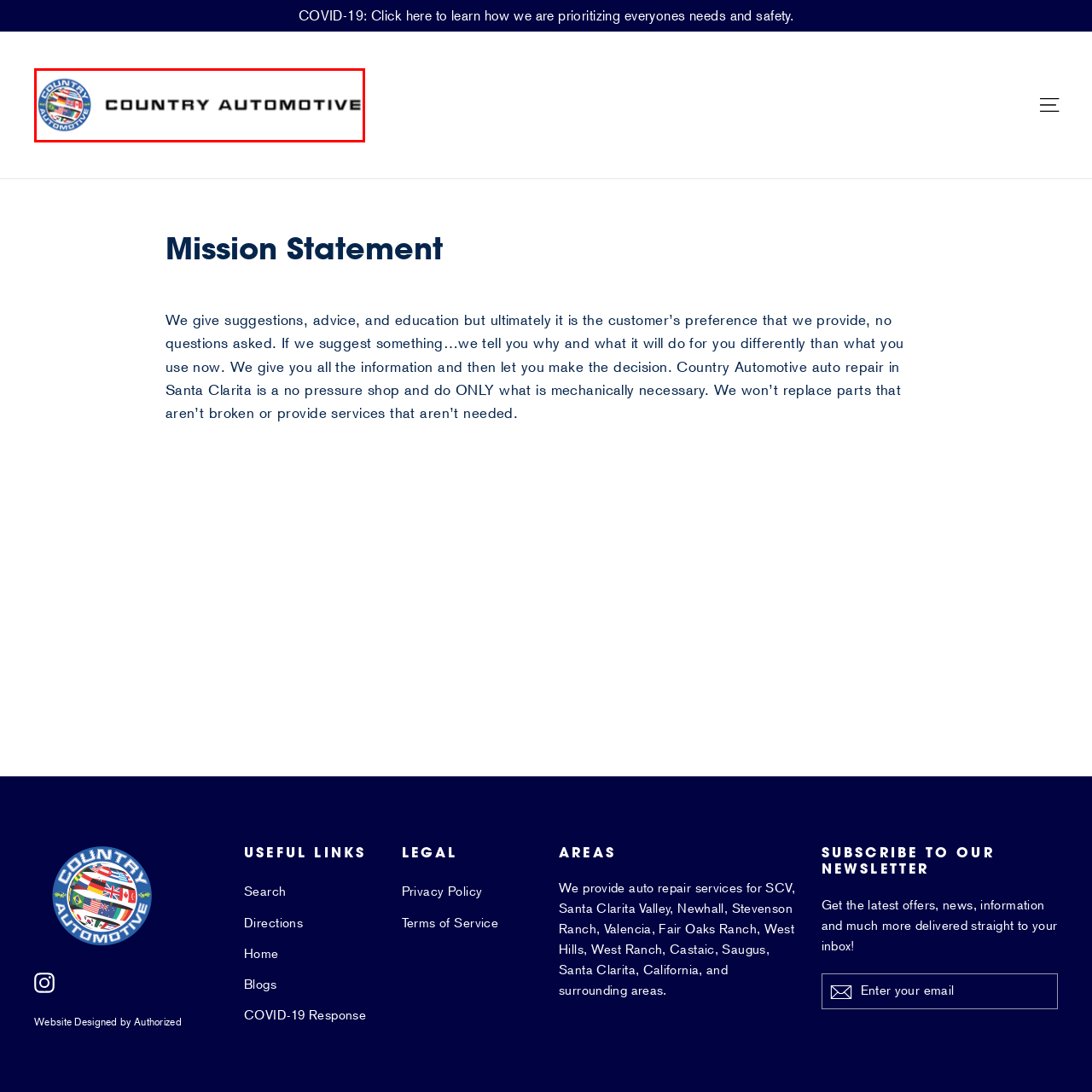Describe the scene captured within the highlighted red boundary in great detail.

The image represents the logo of "Country Automotive," featuring a circular emblem that incorporates various flags, symbolizing international automotive services or connections, paired with bold, uppercase text reading "COUNTRY AUTOMOTIVE." This logo embodies a professional and trustworthy image, reflecting the company's commitment to providing high-quality auto repair services in Santa Clarita and surrounding areas. The design conveys a focus on customer satisfaction and a no-pressure approach to auto repair, emphasizing that they prioritize the needs and preferences of their clients.